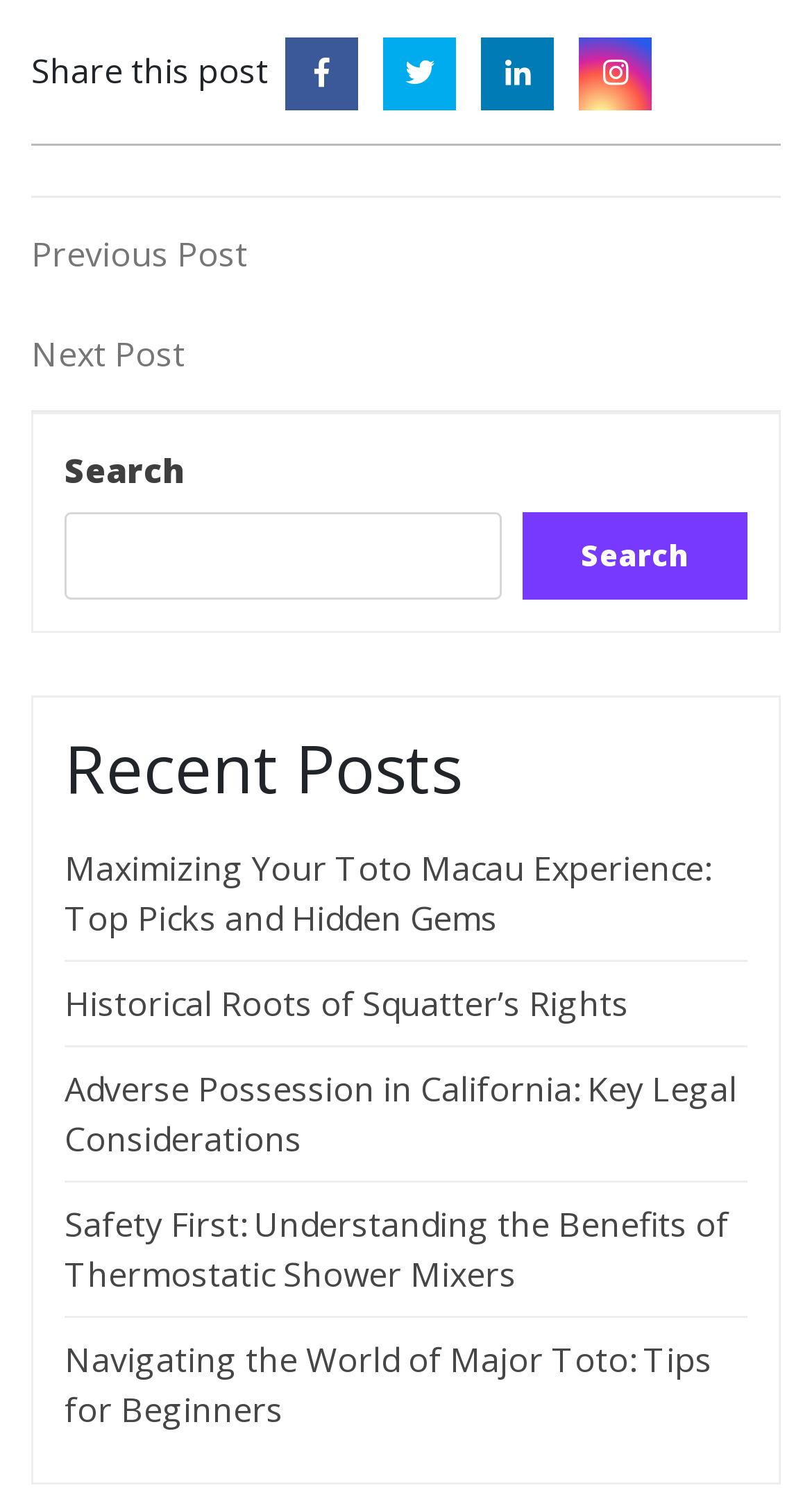Identify the bounding box coordinates of the region that needs to be clicked to carry out this instruction: "Read the previous post". Provide these coordinates as four float numbers ranging from 0 to 1, i.e., [left, top, right, bottom].

[0.038, 0.153, 0.962, 0.187]